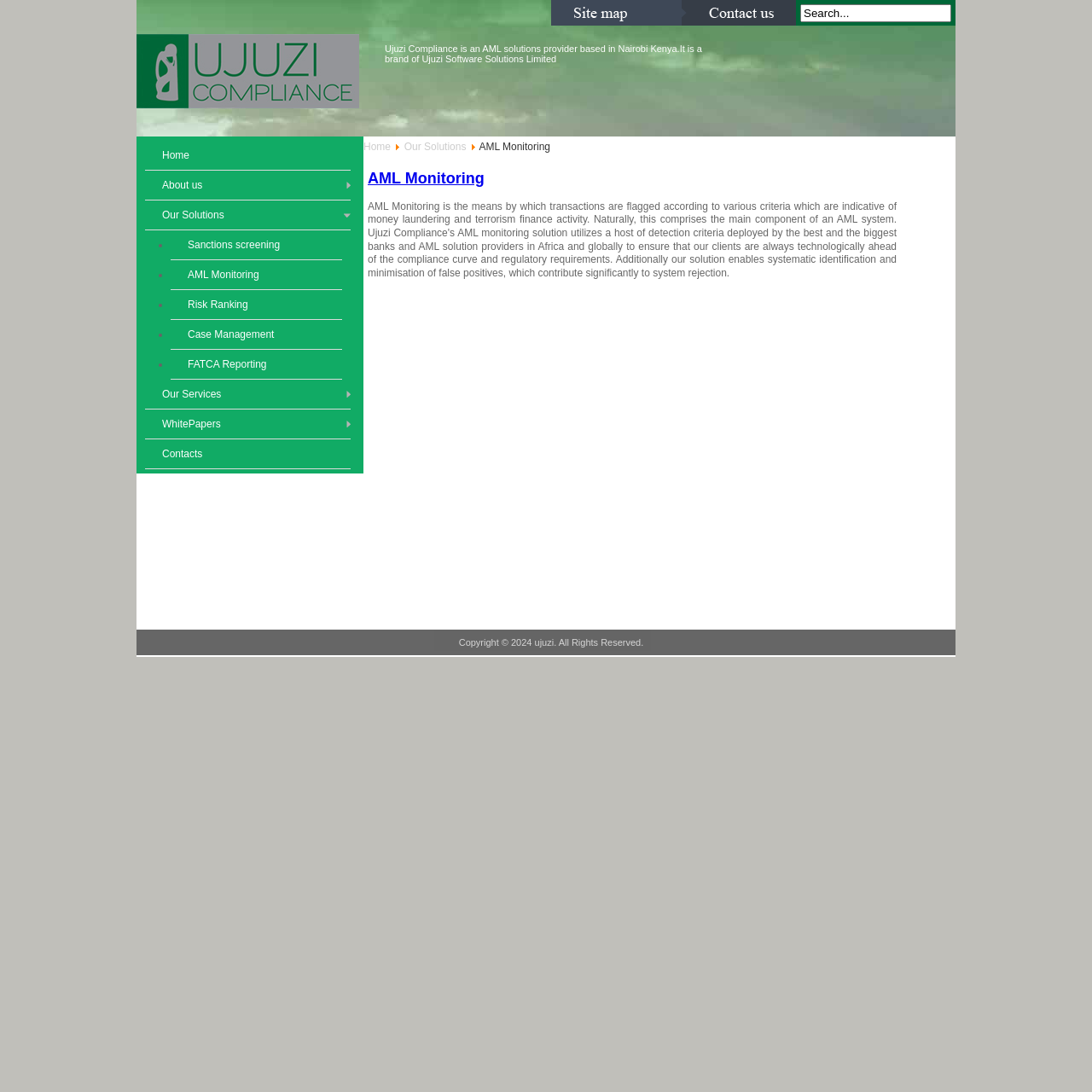Provide a brief response to the question using a single word or phrase: 
What is the purpose of the search textbox?

To search